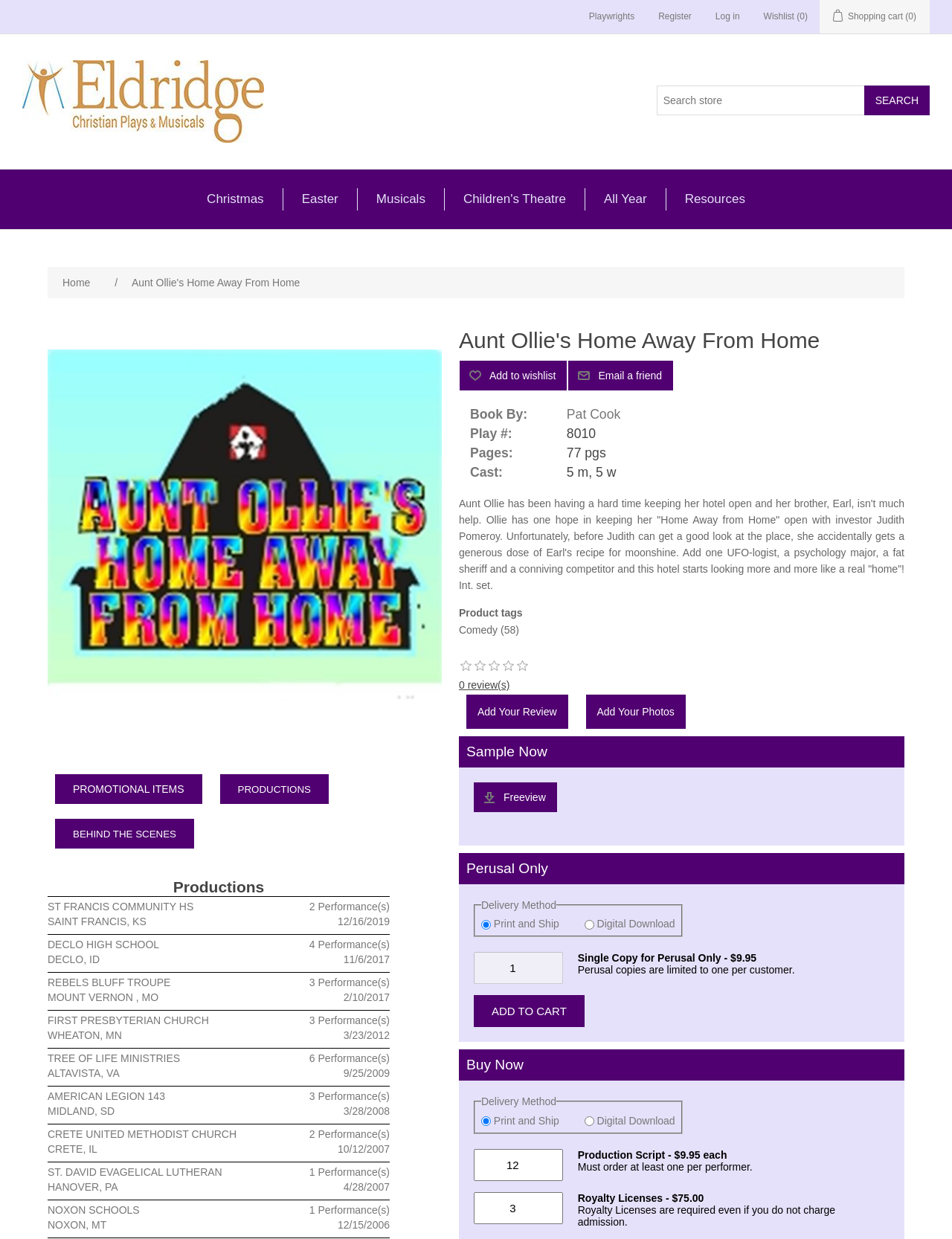Locate the bounding box coordinates of the area you need to click to fulfill this instruction: 'Log in'. The coordinates must be in the form of four float numbers ranging from 0 to 1: [left, top, right, bottom].

[0.751, 0.0, 0.777, 0.027]